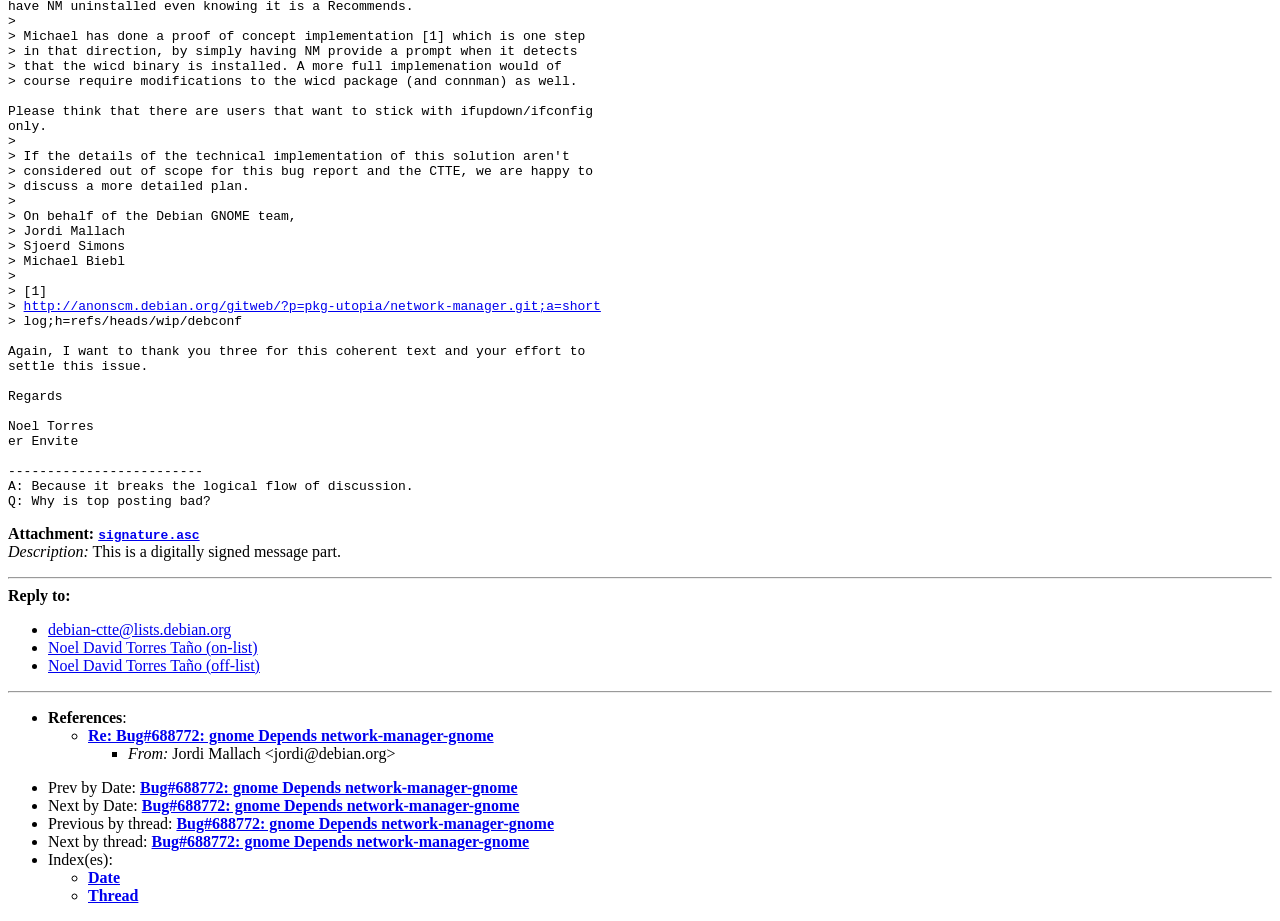Can you specify the bounding box coordinates of the area that needs to be clicked to fulfill the following instruction: "View the thread"?

[0.118, 0.904, 0.413, 0.923]